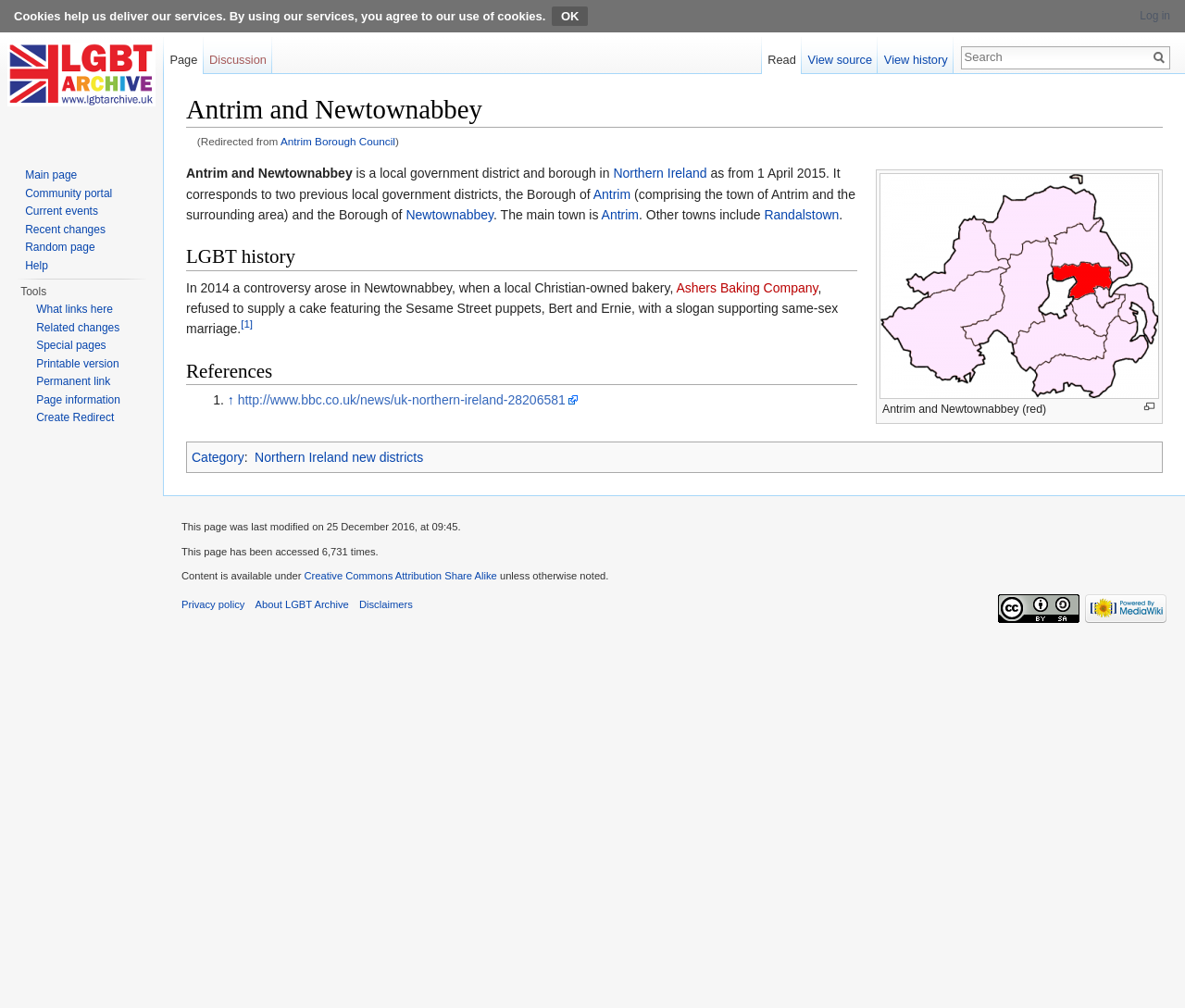Using the information shown in the image, answer the question with as much detail as possible: What is the name of the bakery that refused to supply a cake featuring the Sesame Street puppets?

This answer can be obtained by reading the paragraph under the 'LGBT history' heading, which mentions 'Ashers Baking Company' as the bakery that refused to supply a cake featuring the Sesame Street puppets.